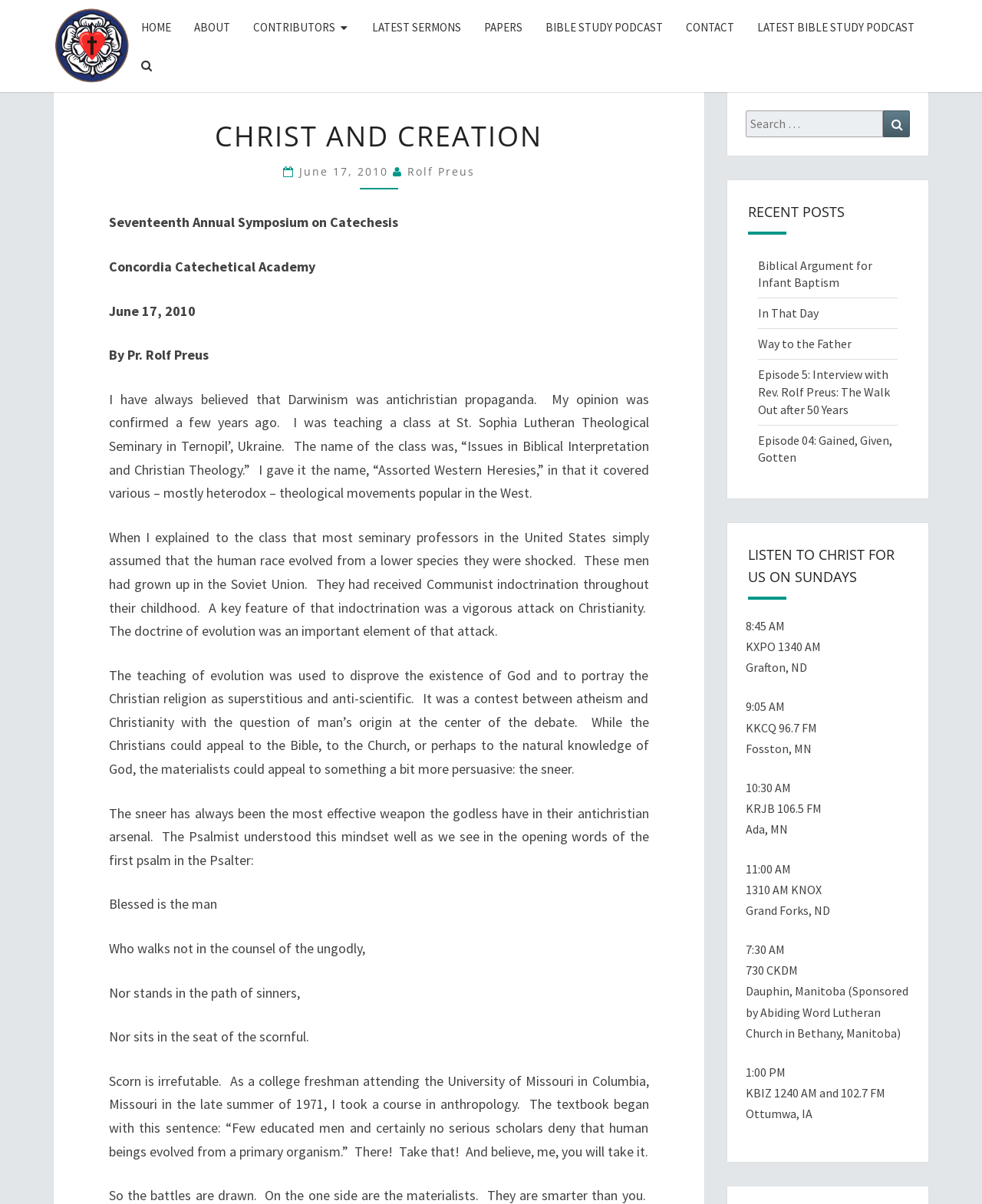Kindly provide the bounding box coordinates of the section you need to click on to fulfill the given instruction: "Search for something".

[0.759, 0.092, 0.927, 0.114]